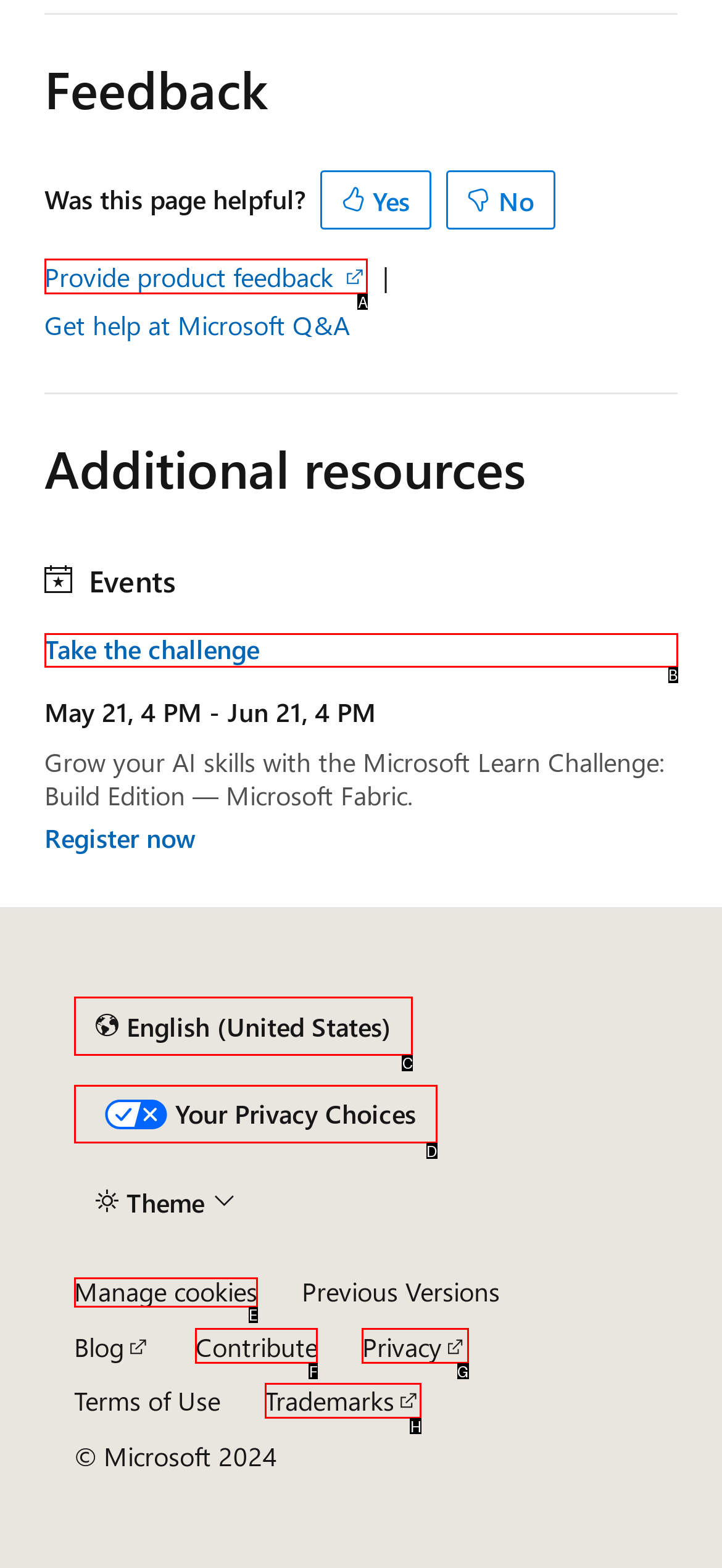Identify which HTML element matches the description: Trademarks. Answer with the correct option's letter.

H